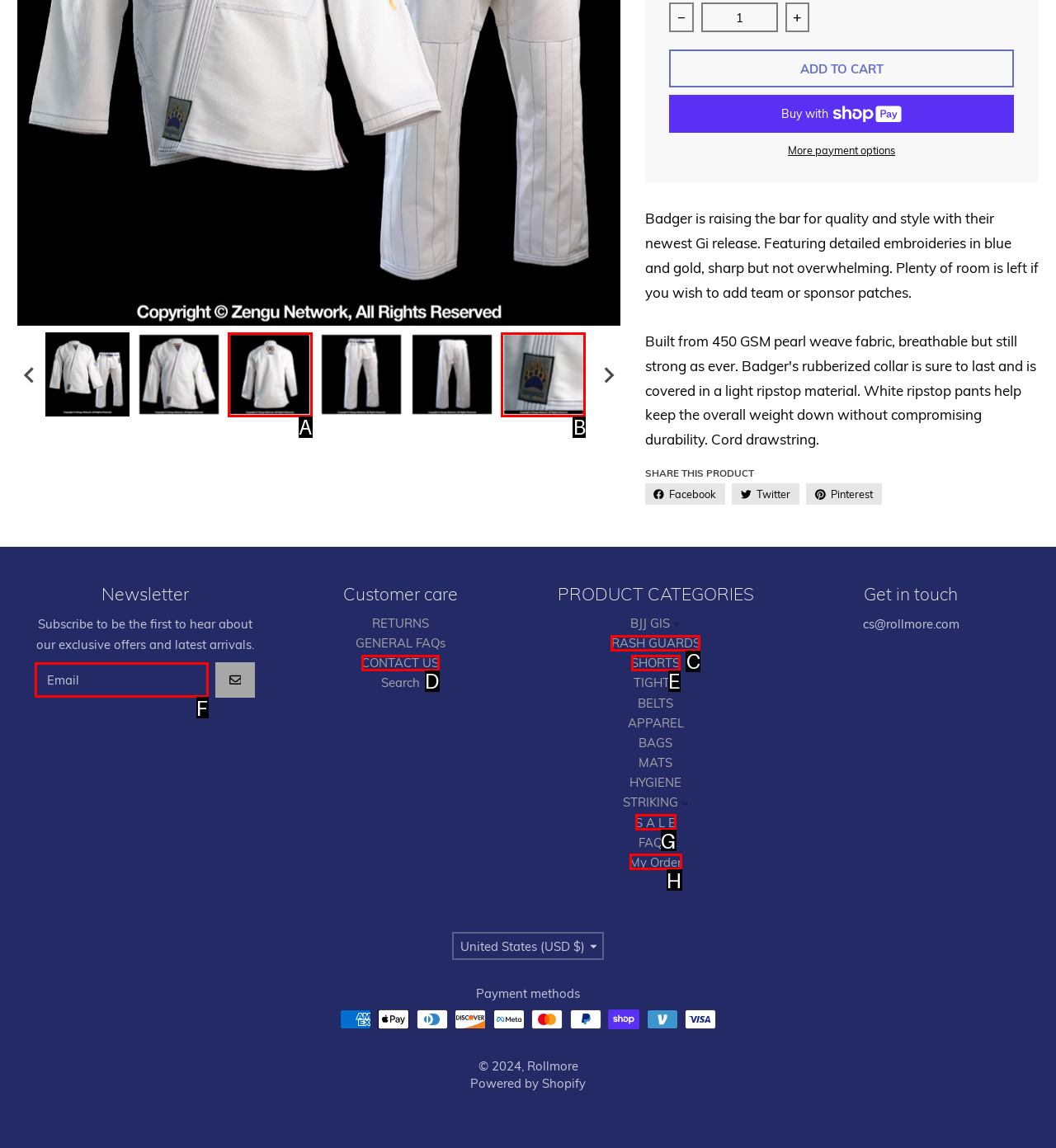Find the HTML element that matches the description provided: parent_node: GO aria-label="Email" name="contact[email]" placeholder="Email"
Answer using the corresponding option letter.

F